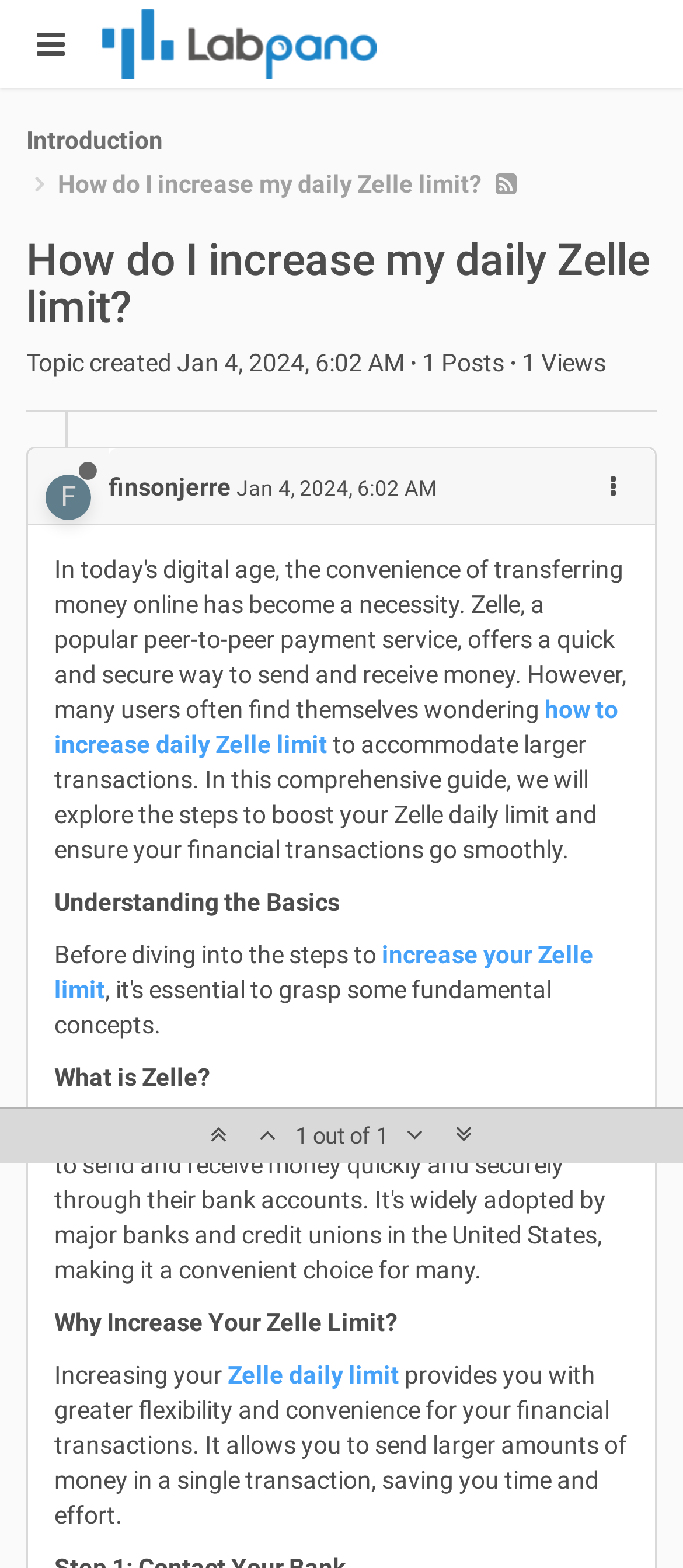Based on what you see in the screenshot, provide a thorough answer to this question: What is the topic of the discussion?

Based on the webpage content, the topic of the discussion is about increasing the daily Zelle limit, which is a mobile payment service. The webpage provides a comprehensive guide on how to boost the Zelle daily limit and ensure smooth financial transactions.